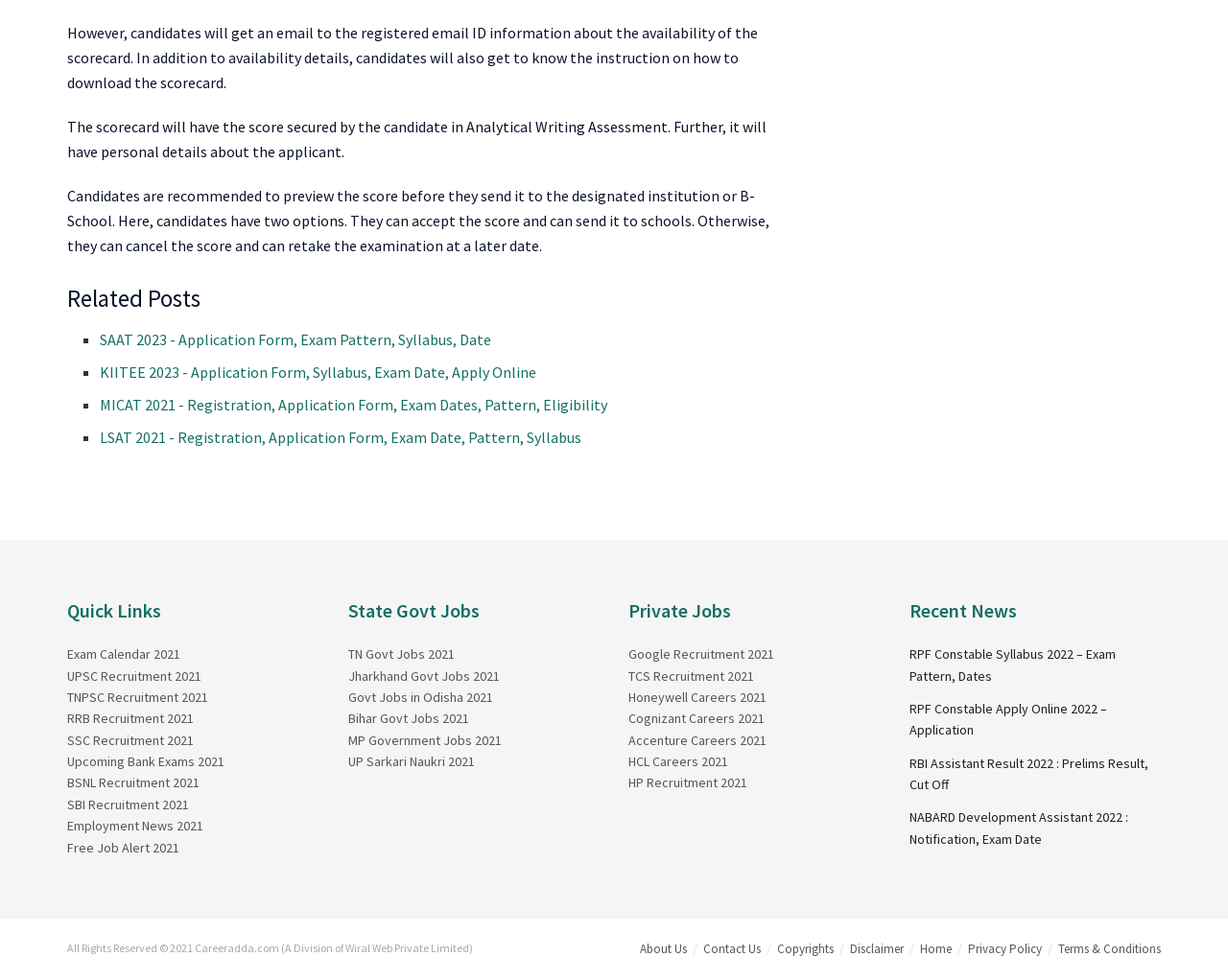What type of links are listed under 'Quick Links'?
Look at the screenshot and respond with a single word or phrase.

Exam and recruitment links